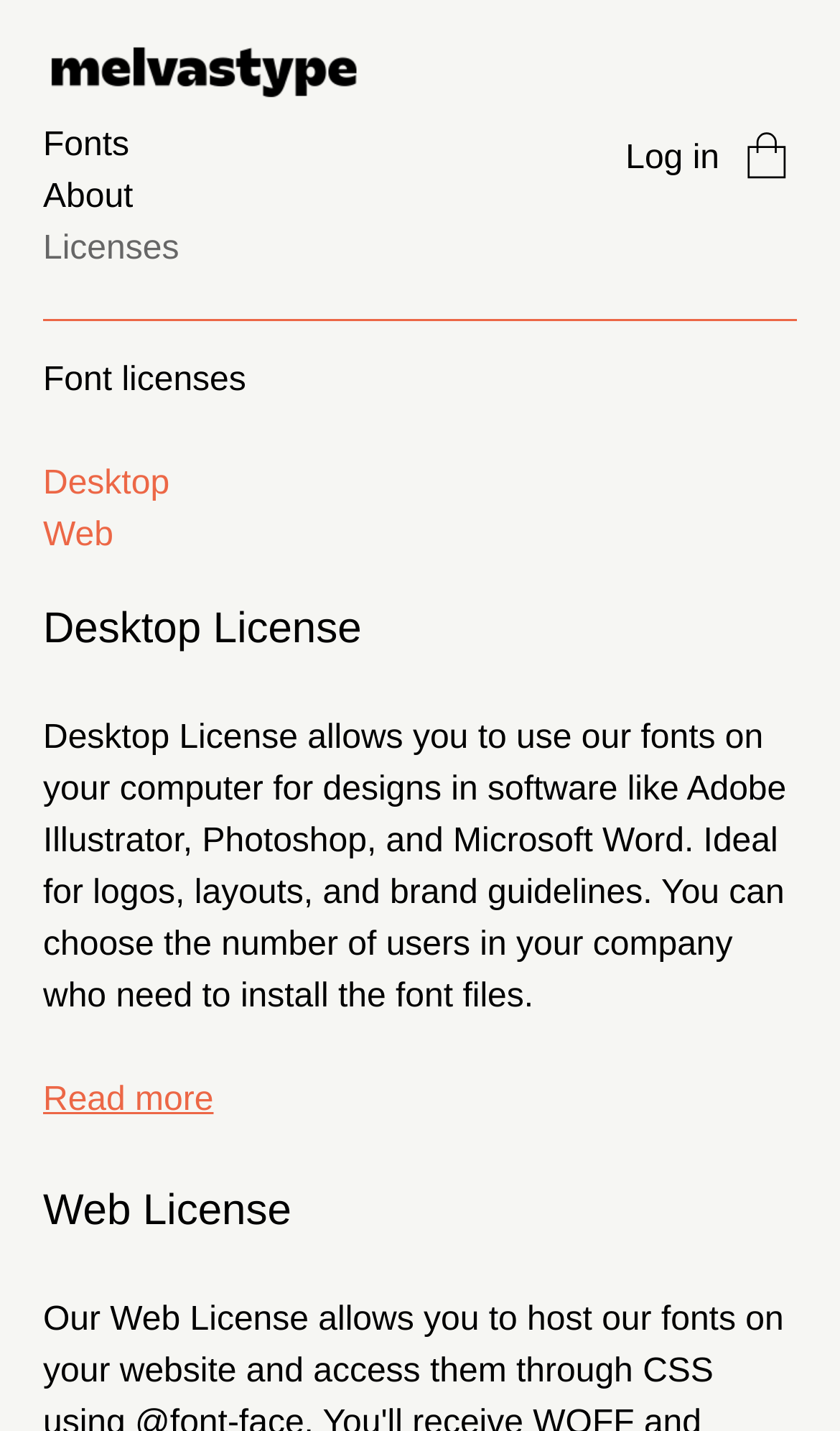Summarize the webpage with a detailed and informative caption.

The webpage is about Melvastype licenses, with a focus on font licenses. At the top left, there is a link with an accompanying image, followed by a row of links to 'Fonts', 'About', and 'Licenses'. On the top right, there is a 'Log in' link and a button with an image.

Below the top navigation, there is a heading that reads 'Font licenses'. Underneath, there are two links, 'Desktop' and 'Web', which are positioned side by side. 

The 'Desktop License' section is located below the links, with a heading and a paragraph of text that explains the license allows users to install font files on their computers for design purposes. The text also mentions the license is ideal for logos, layouts, and brand guidelines. 

A 'Read more' link is positioned below the paragraph. Further down, there is a 'Web License' section with a heading, but no accompanying text or links. Overall, the webpage provides information about Melvastype's font licenses, with a clear distinction between desktop and web licenses.